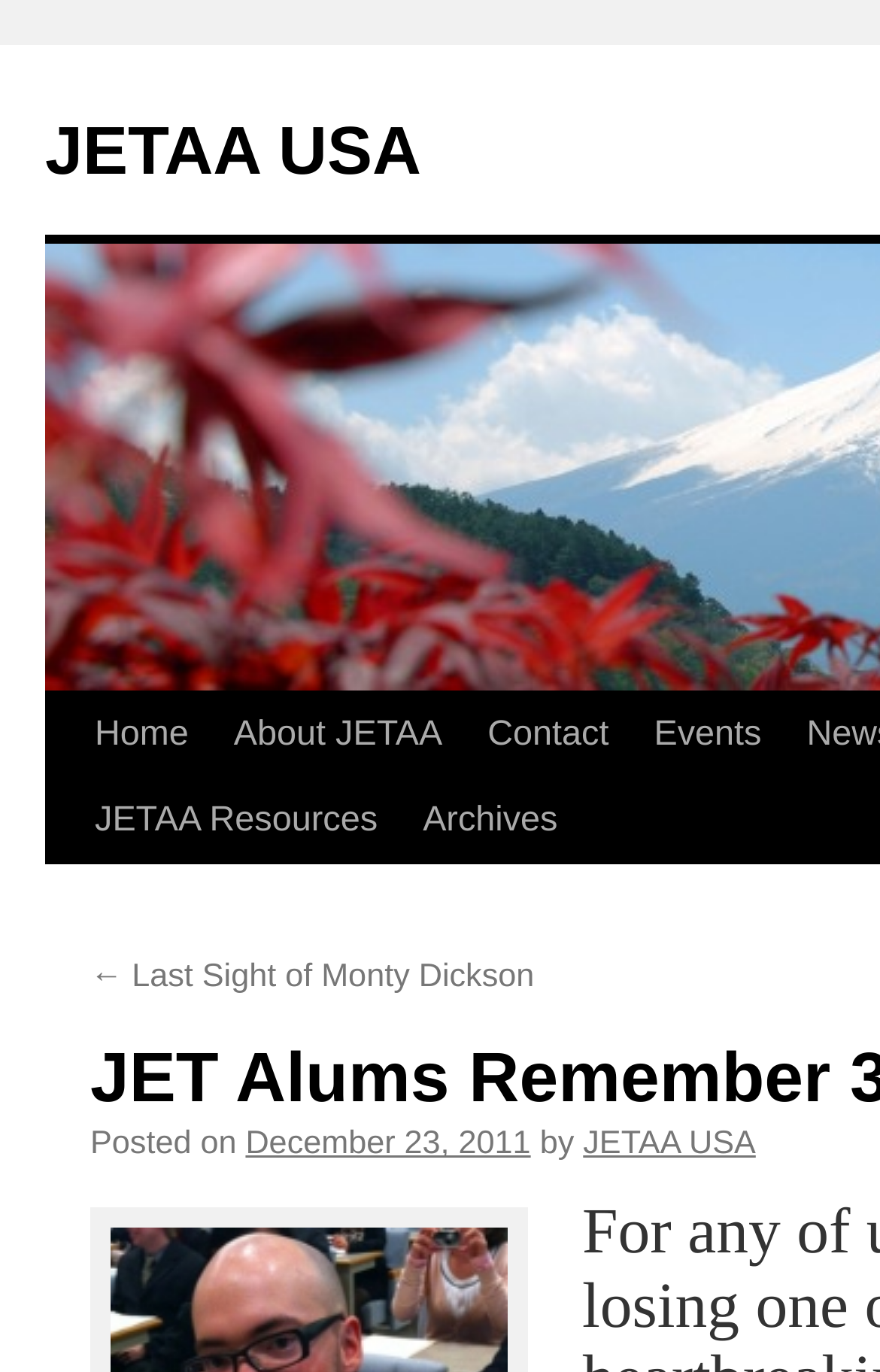Find the bounding box coordinates of the clickable area required to complete the following action: "view home page".

[0.082, 0.505, 0.24, 0.567]